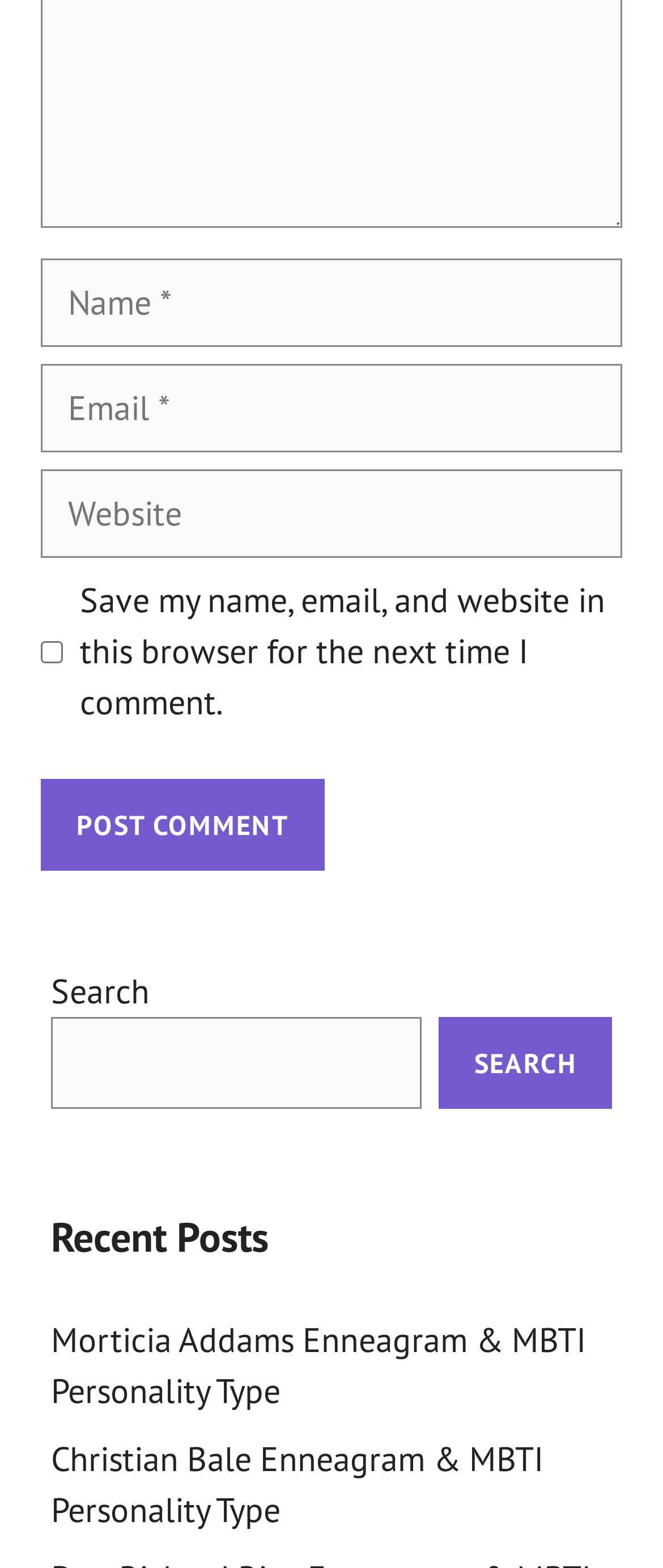Provide a one-word or short-phrase response to the question:
Is the 'Save my name, email, and website in this browser for the next time I comment.' checkbox checked?

No